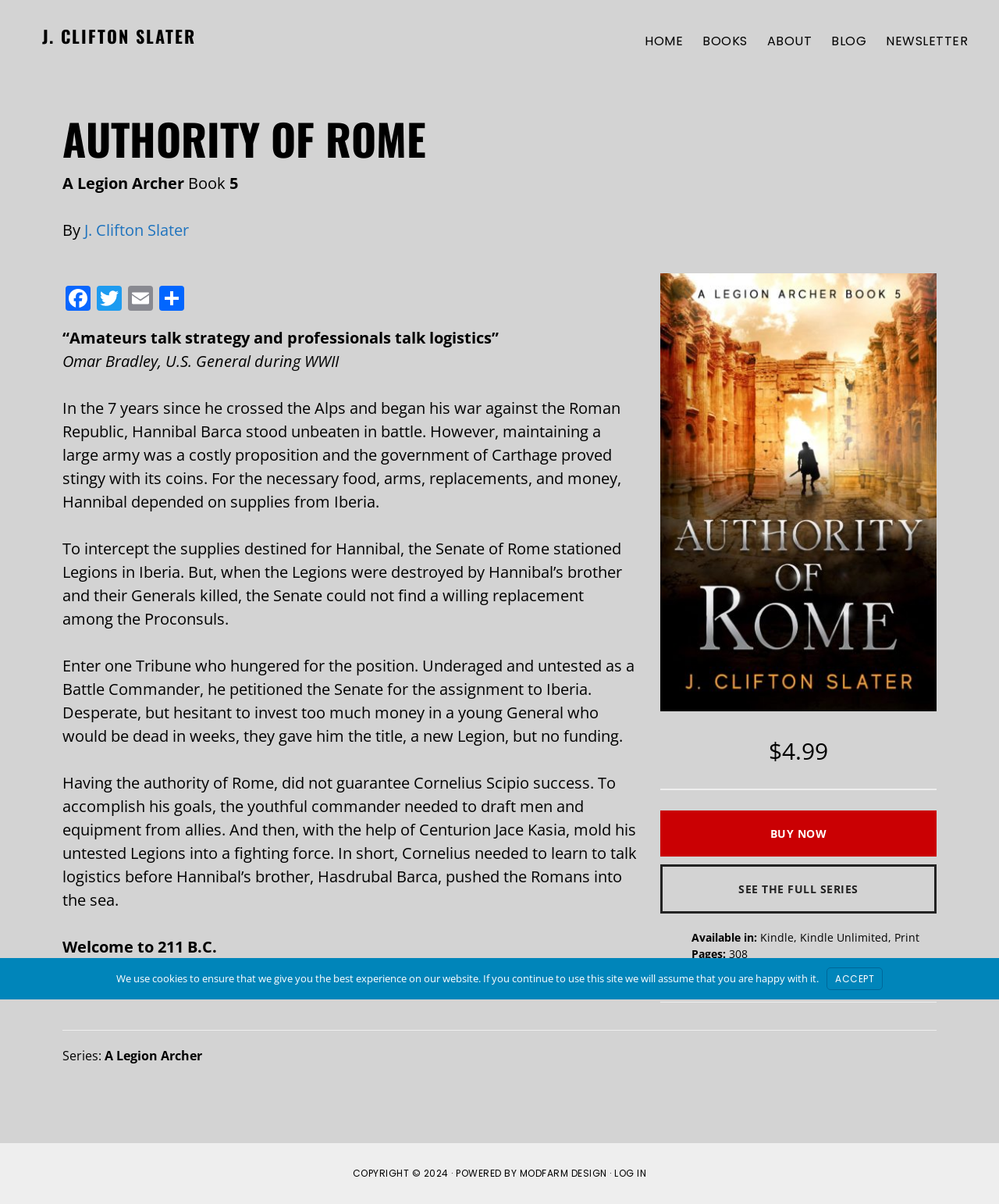Answer the question using only a single word or phrase: 
What is the author's name?

J. Clifton Slater